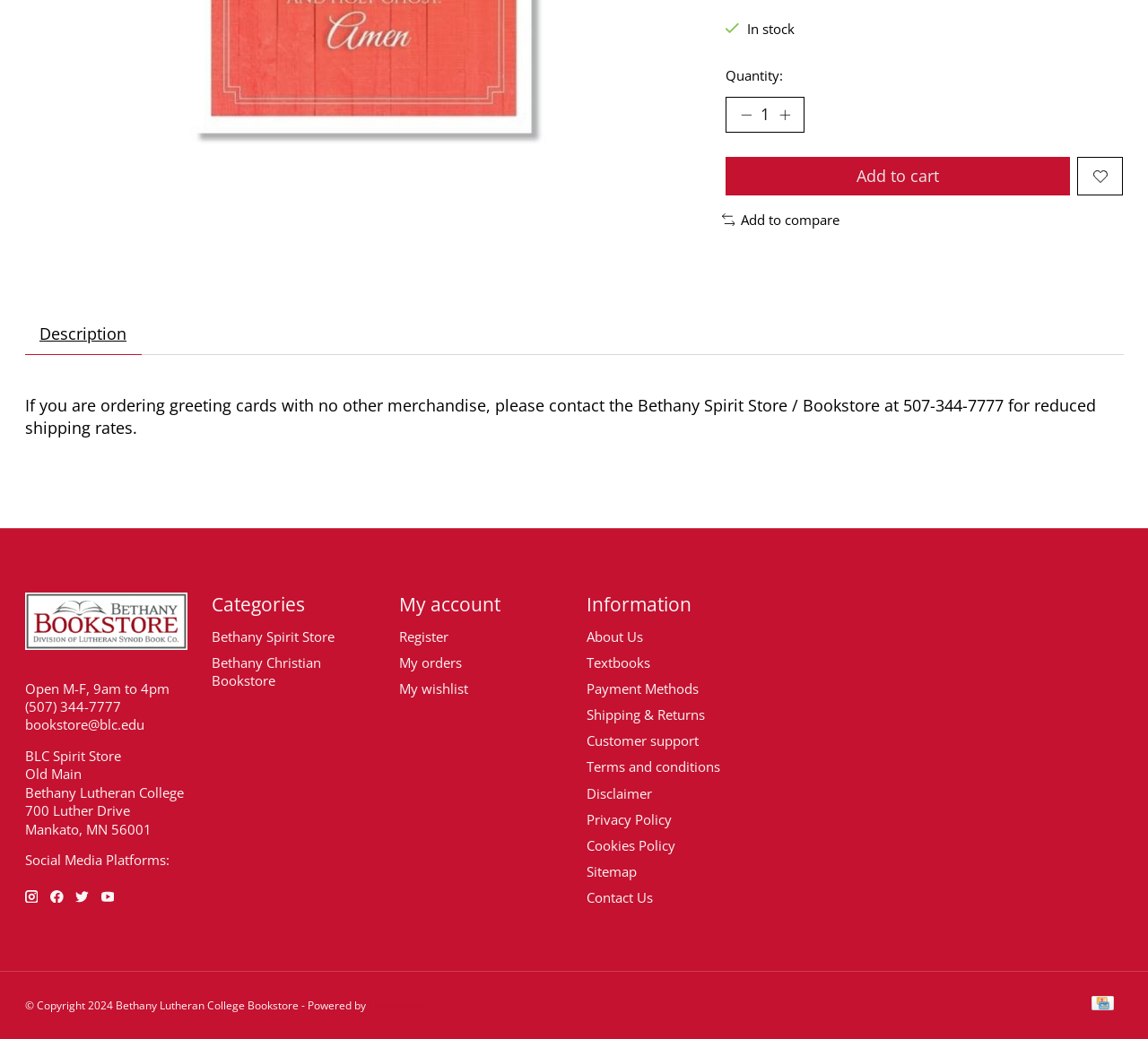Identify the bounding box coordinates for the UI element described as: "swap-horizontal Add to compare". The coordinates should be provided as four floats between 0 and 1: [left, top, right, bottom].

[0.629, 0.203, 0.732, 0.22]